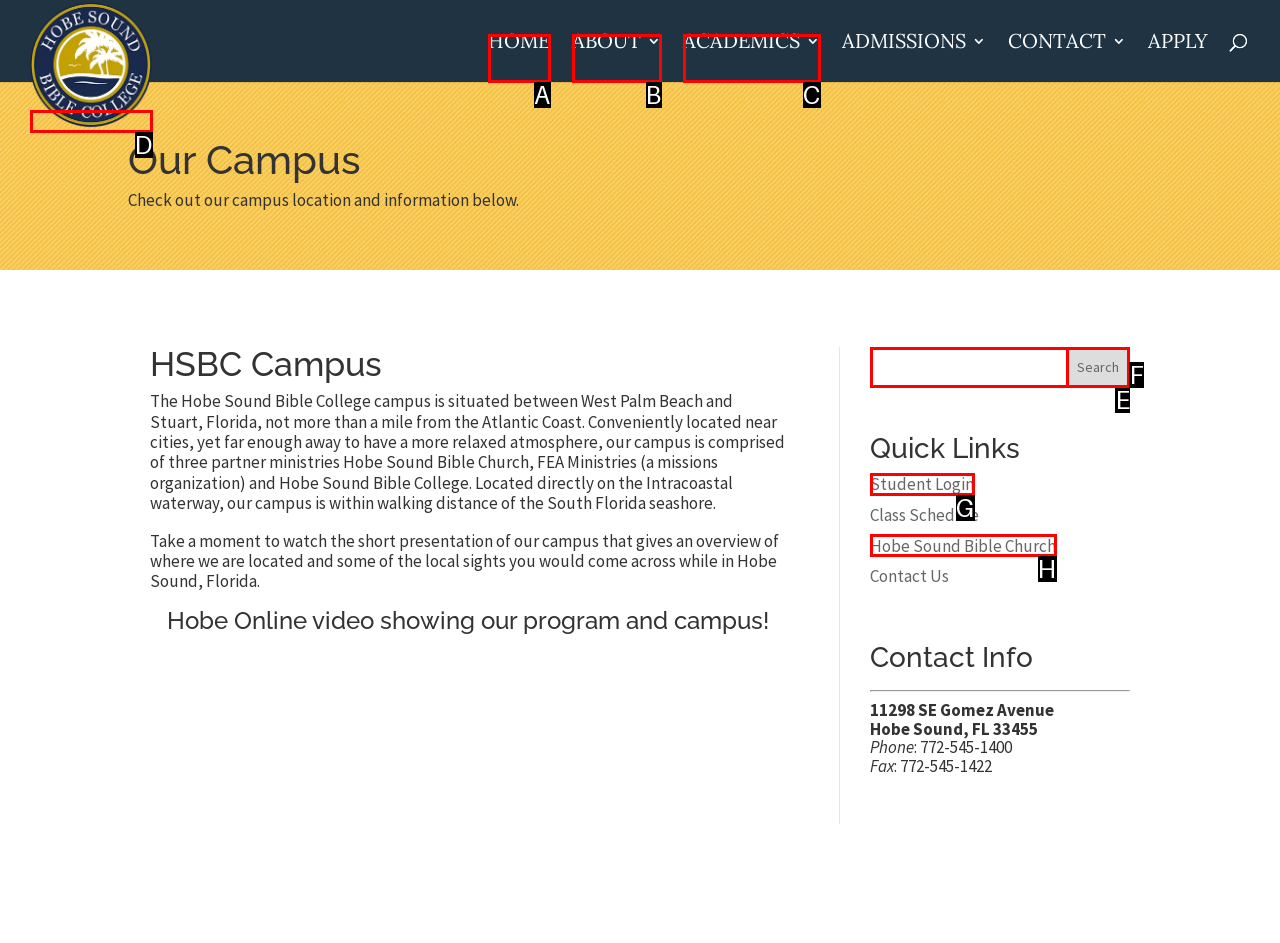Refer to the description: Hobe Sound Bible Church and choose the option that best fits. Provide the letter of that option directly from the options.

H